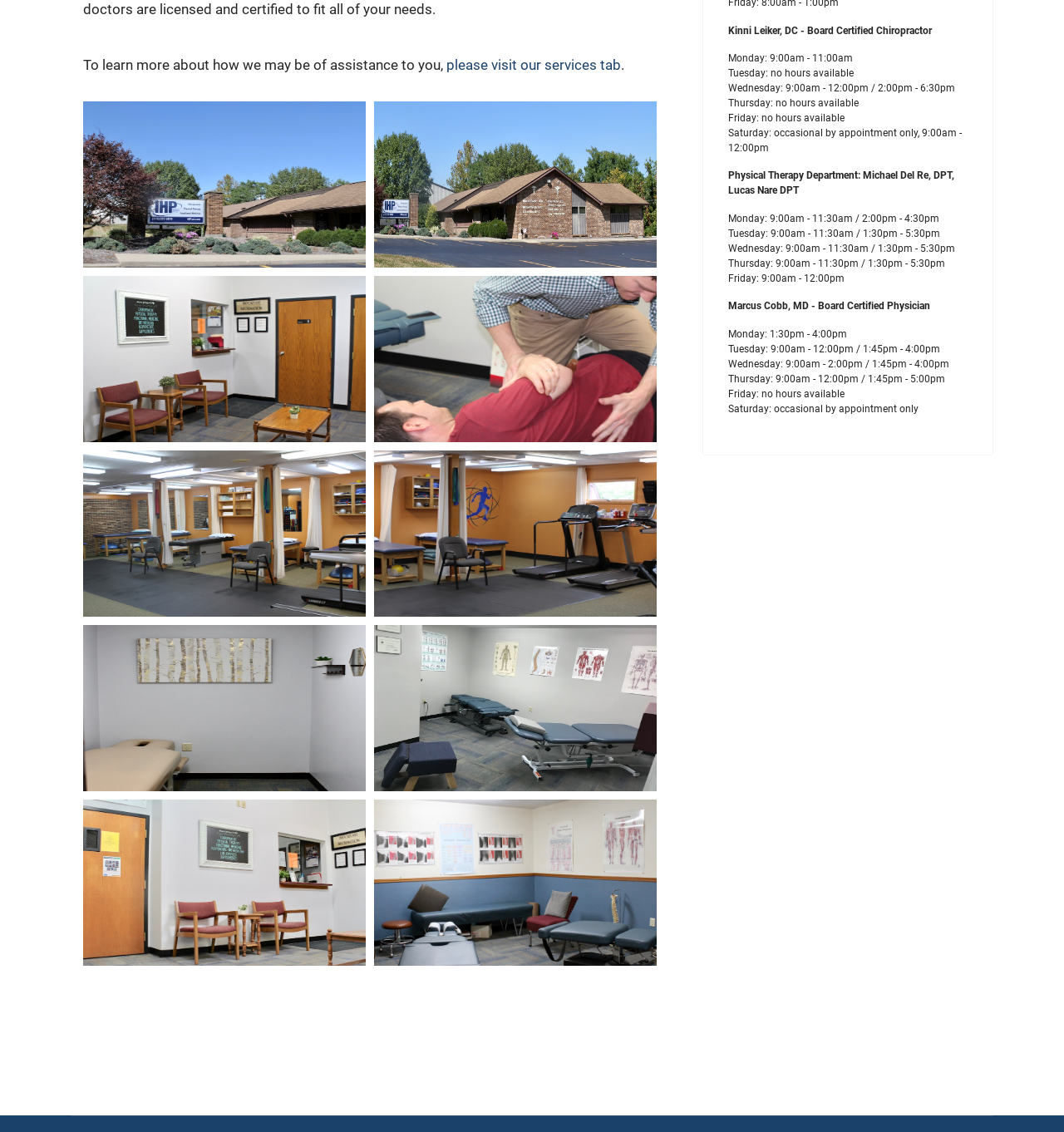Given the element description alt="Building", specify the bounding box coordinates of the corresponding UI element in the format (top-left x, top-left y, bottom-right x, bottom-right y). All values must be between 0 and 1.

[0.352, 0.09, 0.617, 0.236]